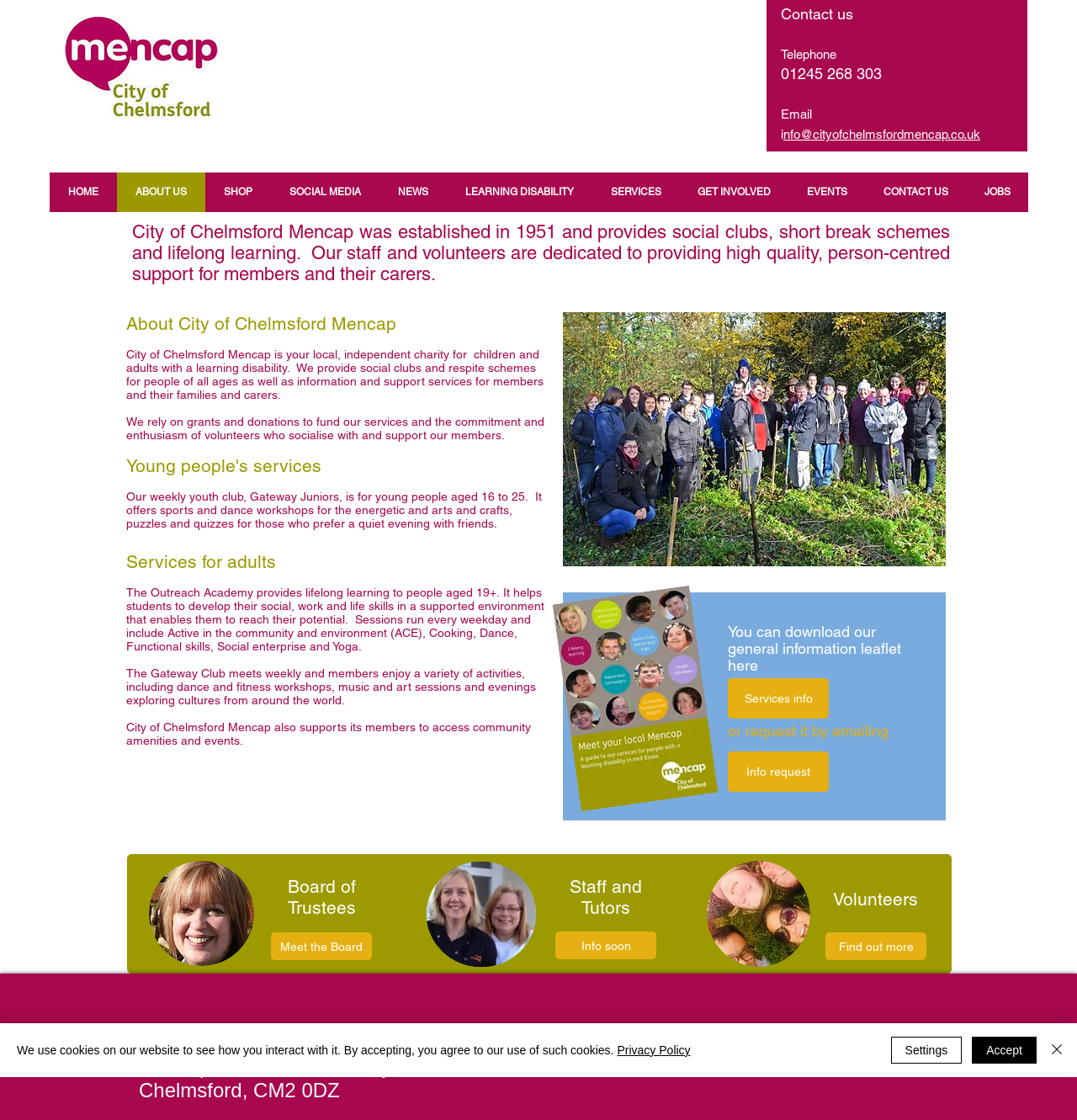Please identify the bounding box coordinates of the element that needs to be clicked to perform the following instruction: "Click the Find out more link".

[0.766, 0.833, 0.86, 0.857]